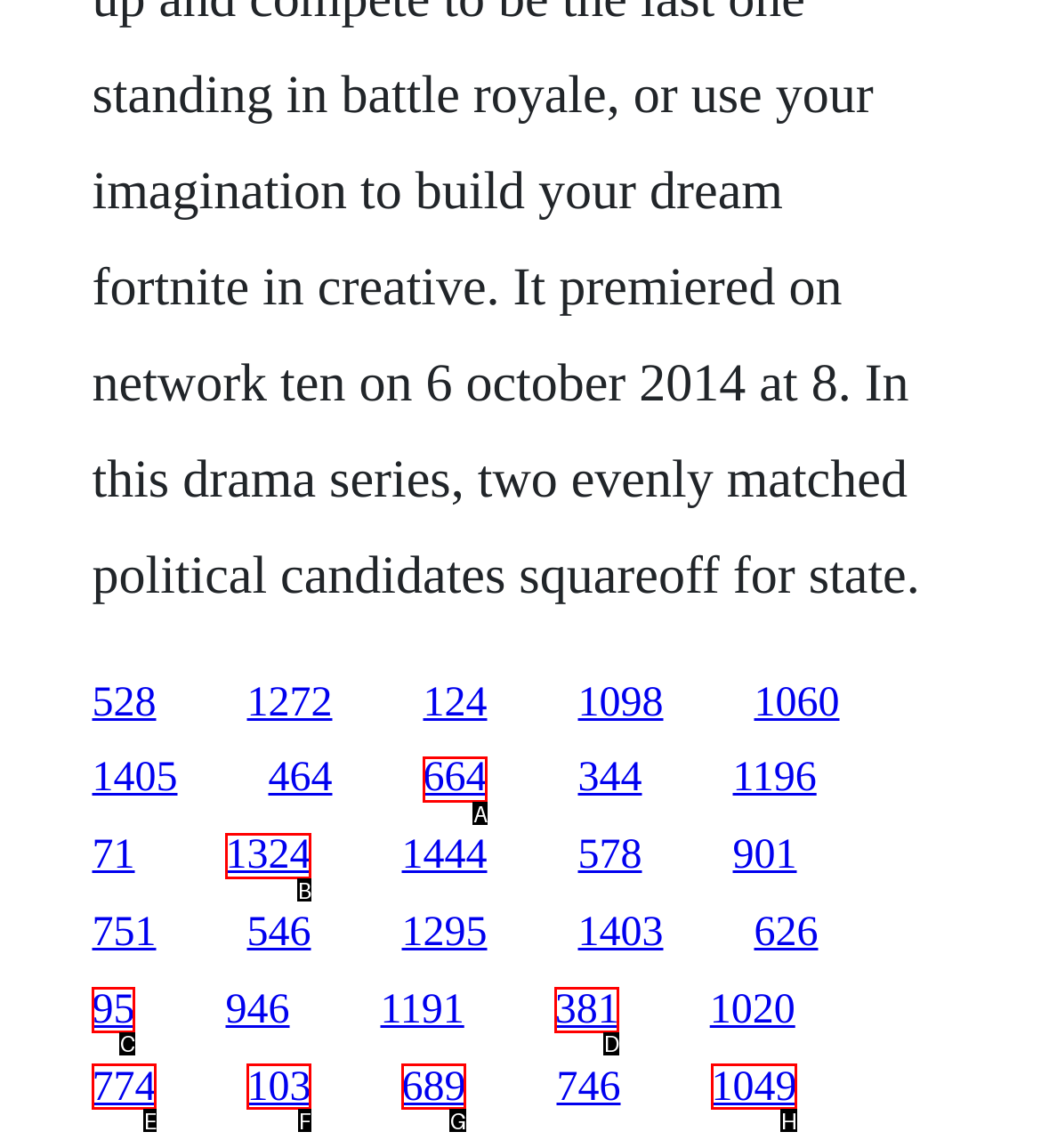Select the appropriate letter to fulfill the given instruction: access the link in the middle
Provide the letter of the correct option directly.

A